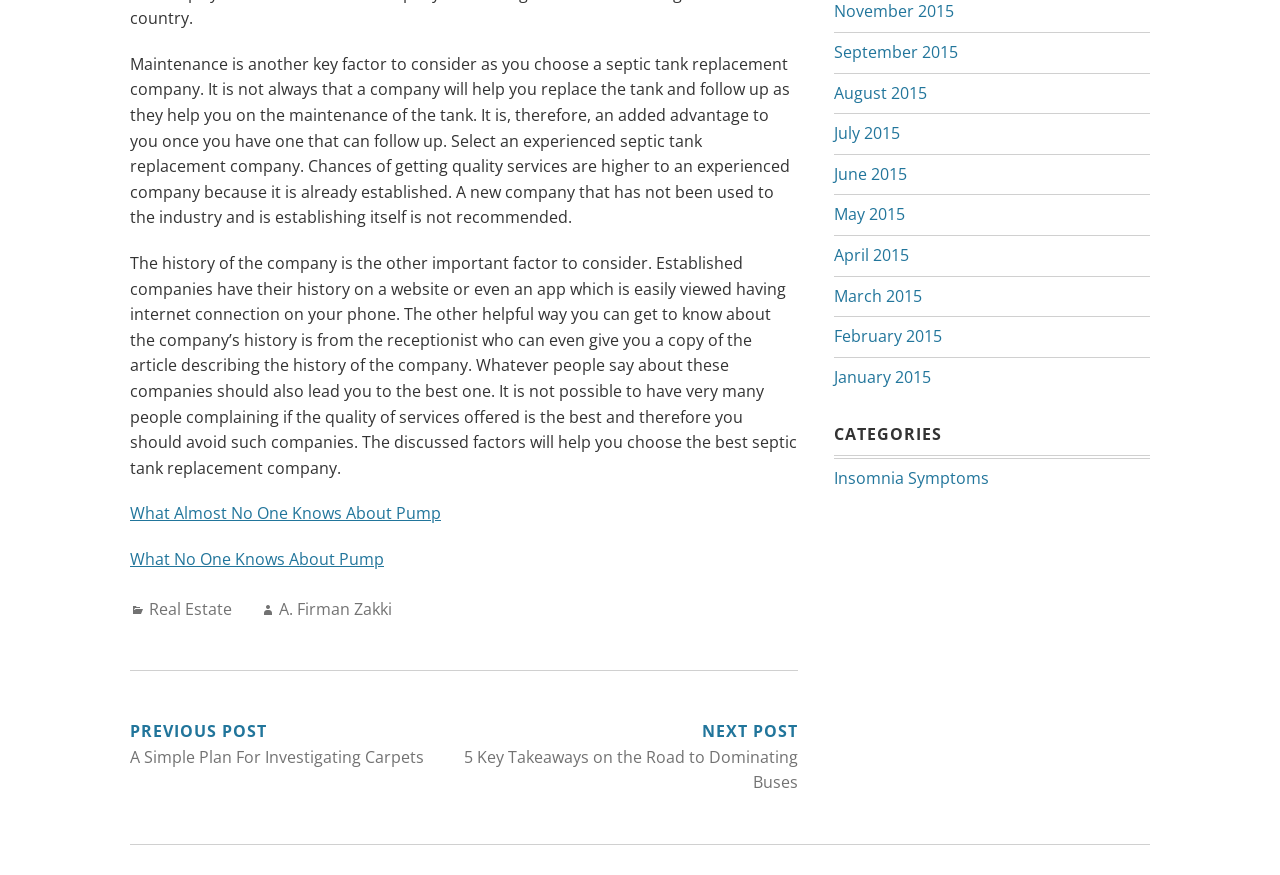Determine the bounding box for the HTML element described here: "May 2015". The coordinates should be given as [left, top, right, bottom] with each number being a float between 0 and 1.

[0.652, 0.232, 0.707, 0.258]